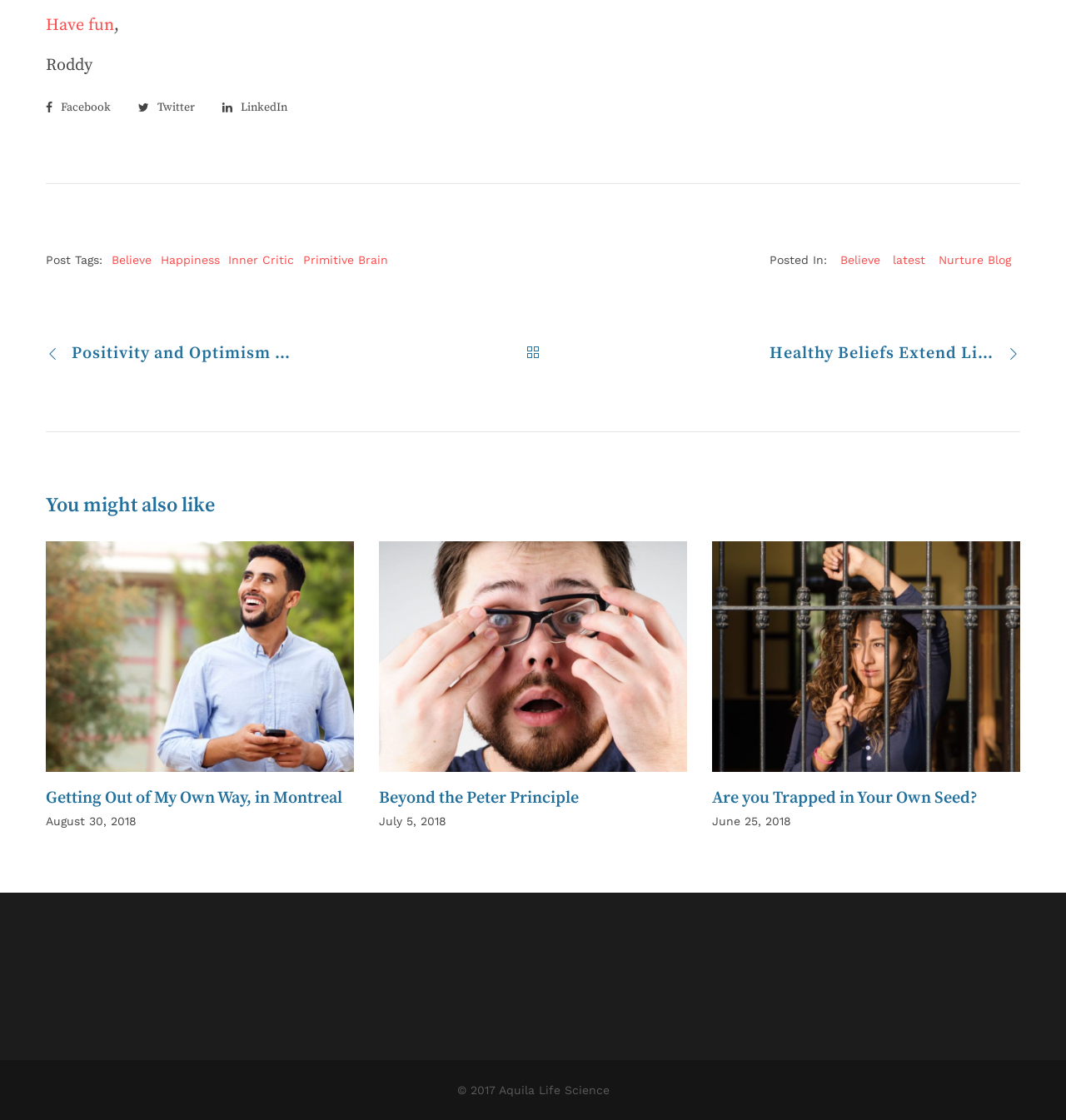Identify the bounding box coordinates of the clickable region to carry out the given instruction: "Click on the Facebook link".

[0.043, 0.088, 0.104, 0.102]